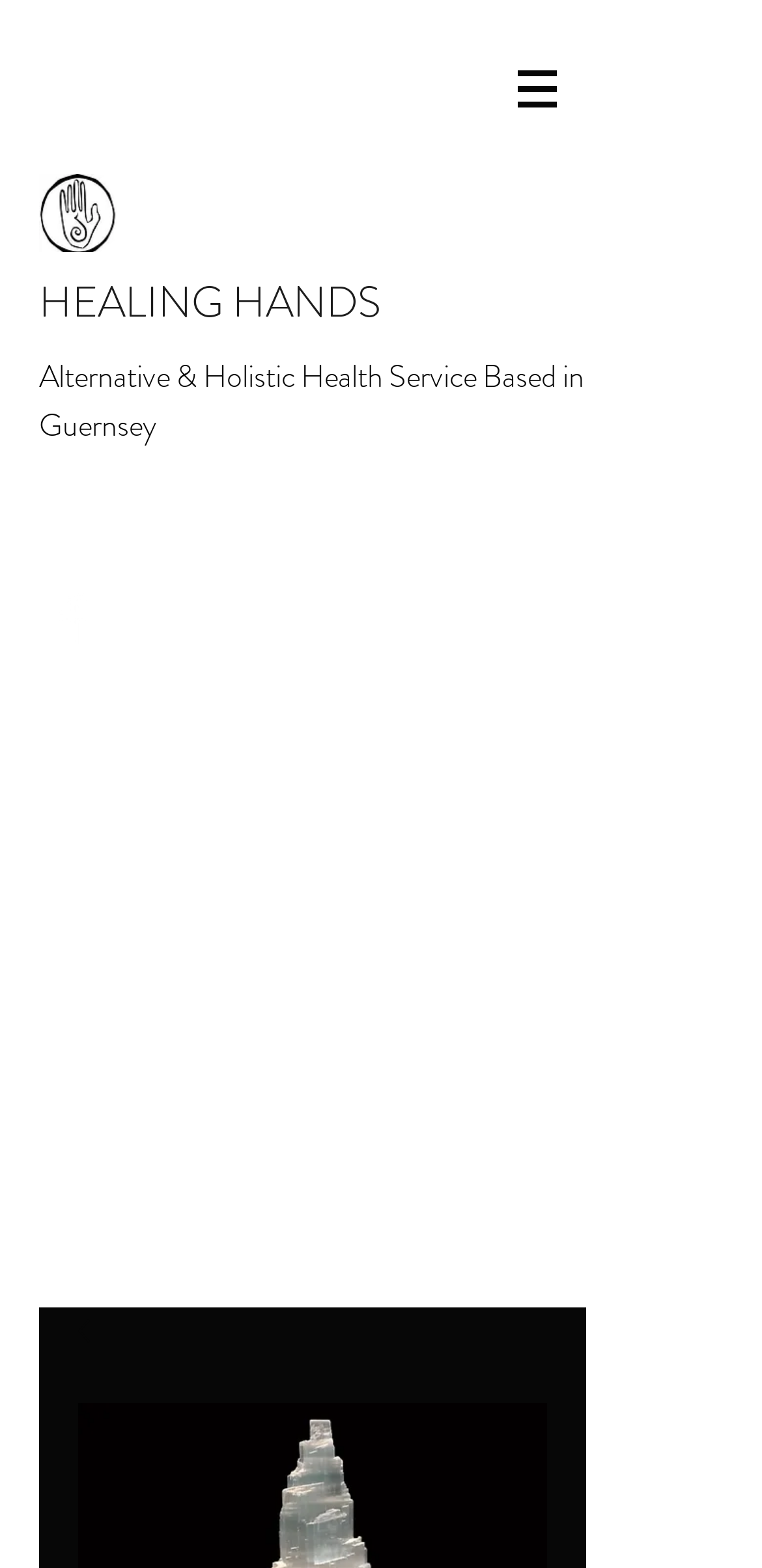Generate a detailed explanation of the webpage's features and information.

The webpage appears to be a product page for a Selenite lamp, with a focus on its healing properties. At the top, there is a navigation menu labeled "Site" with a button that has a popup menu, accompanied by a small image. Below this, there is a prominent image of the Selenite lamp, taking up a significant portion of the top section of the page.

To the left of the image, there are several lines of text, including the title "HEALING HANDS" in a larger font, followed by a description of the service as an "Alternative & Holistic Health Service Based in Guernsey". Below this, there are two links, one for an email address and another for a phone number.

Further down, there is a social media bar with a single link to Facebook, accompanied by the Facebook logo. The main content of the page is a product widget that takes up most of the lower section of the page, with a link to the product and a small image of the Selenite lamp. The product widget appears to be the main focus of the page, with the other elements providing supporting information and navigation options.